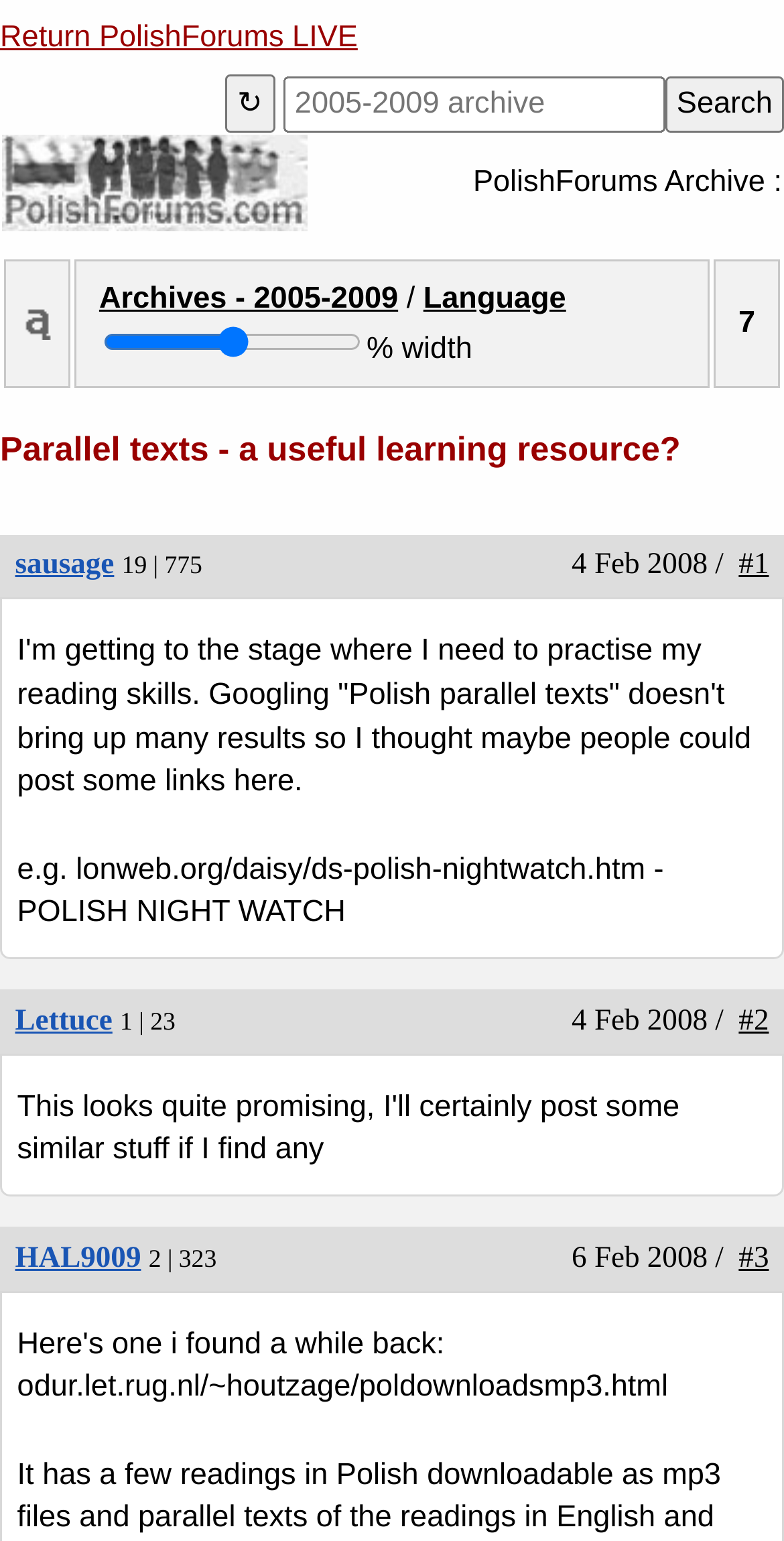Utilize the details in the image to thoroughly answer the following question: How many posts are in the thread 'sausage'?

The number of posts in the thread 'sausage' can be found in the article section, where it says 'Threads | Posts' followed by the numbers '19 | 775', indicating that the thread 'sausage' has 775 posts.